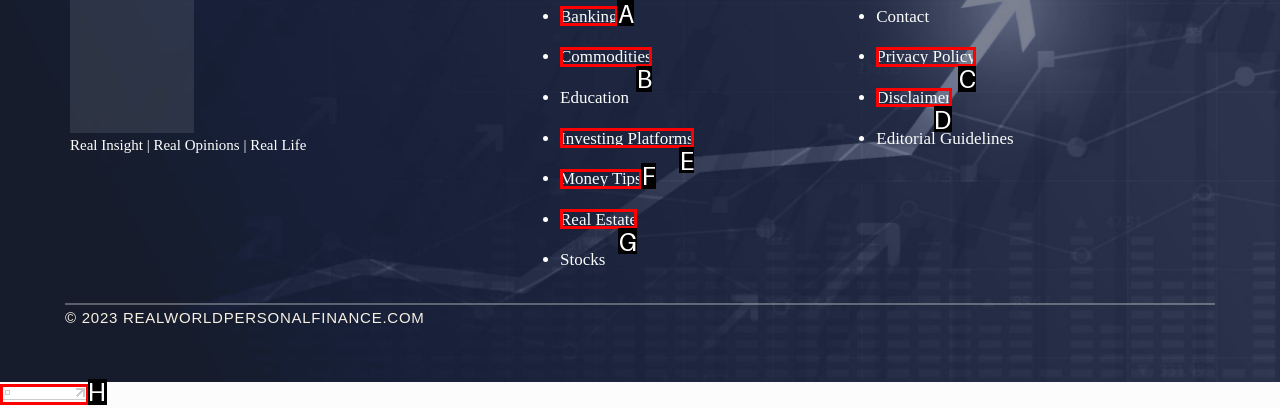Identify the letter of the UI element you need to select to accomplish the task: Check the Disclaimer.
Respond with the option's letter from the given choices directly.

D